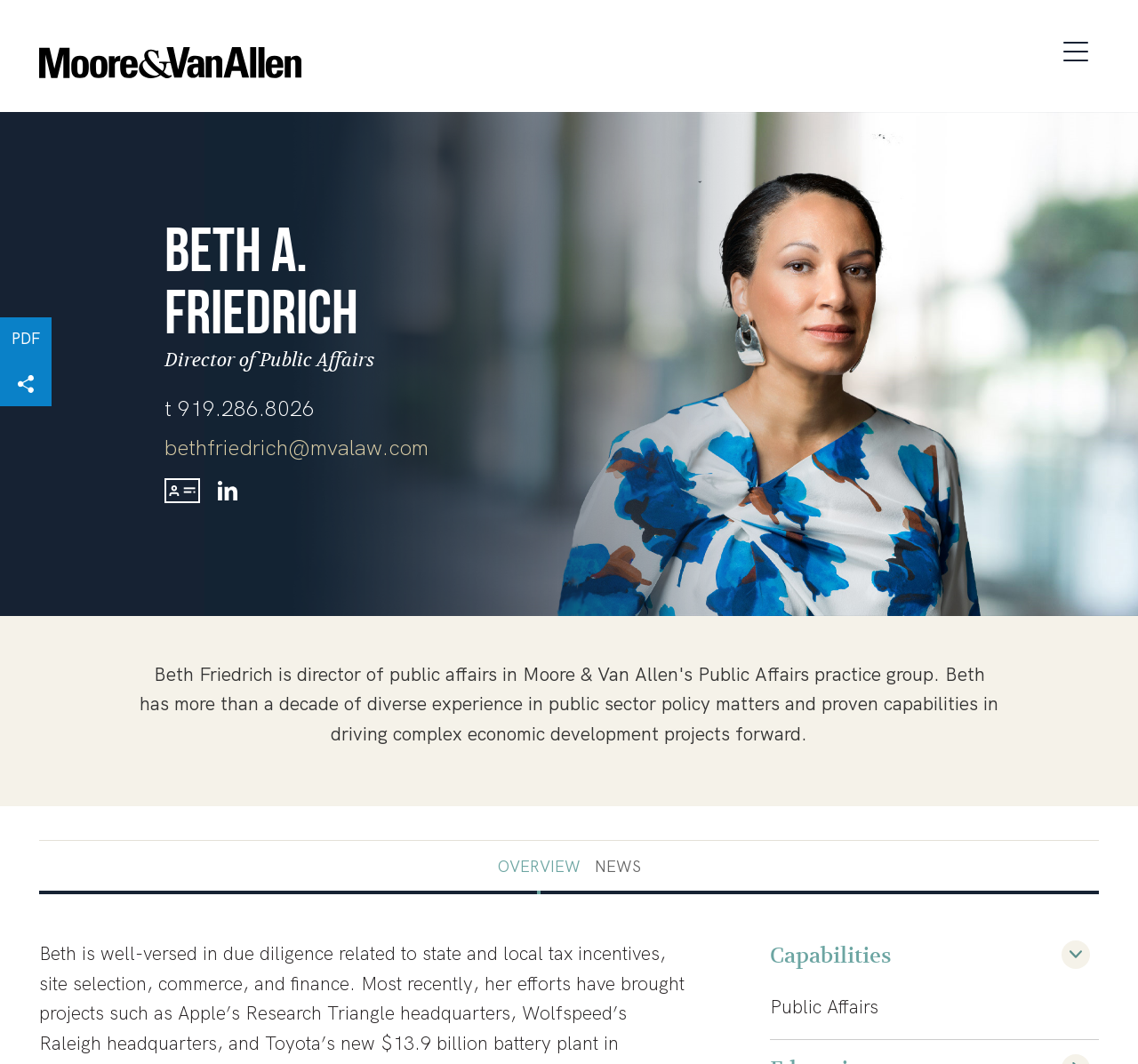Please locate and generate the primary heading on this webpage.

BETH A. FRIEDRICH